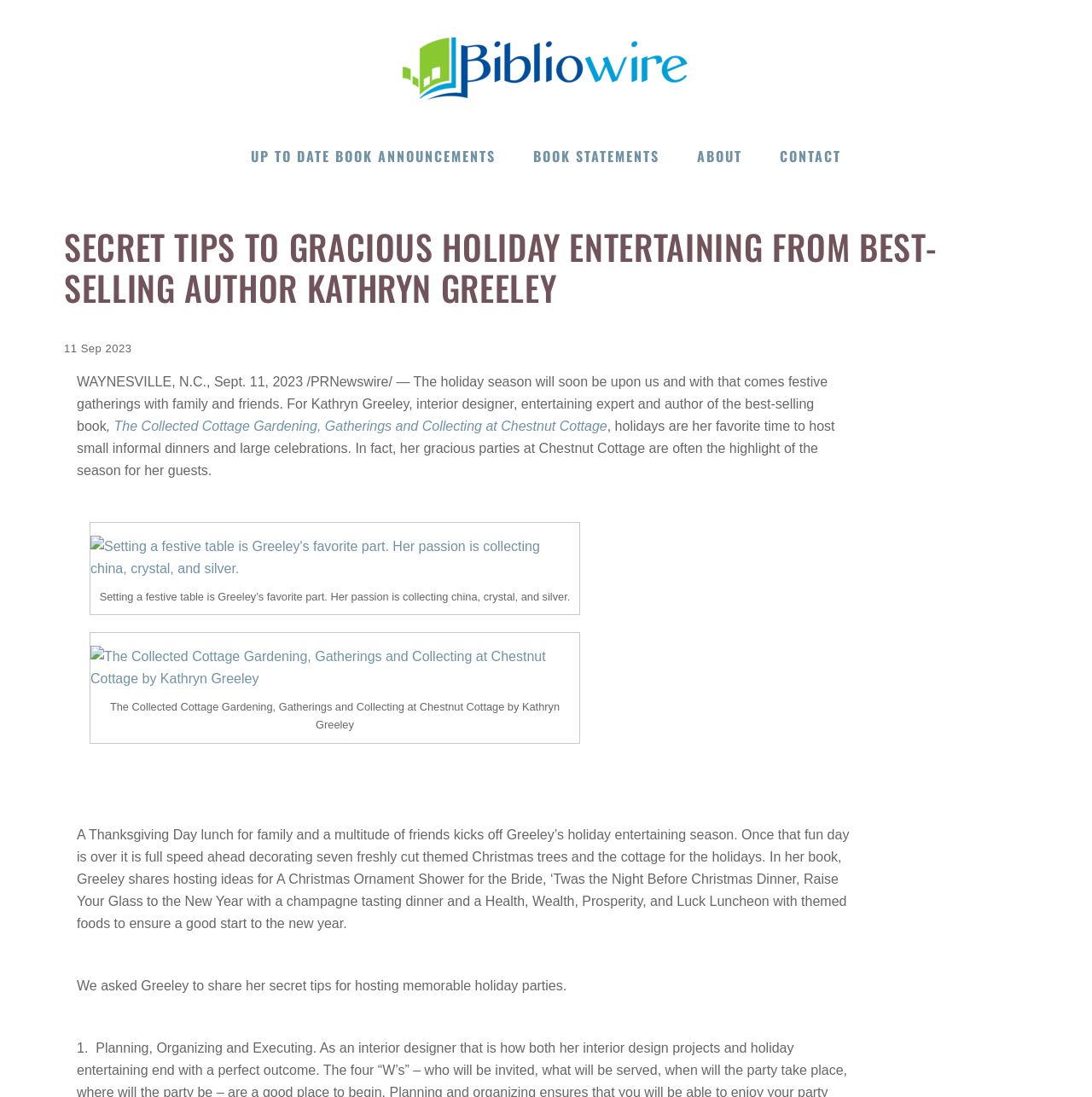Locate the bounding box coordinates of the area you need to click to fulfill this instruction: 'Explore the book by Kathryn Greeley'. The coordinates must be in the form of four float numbers ranging from 0 to 1: [left, top, right, bottom].

[0.083, 0.589, 0.53, 0.629]